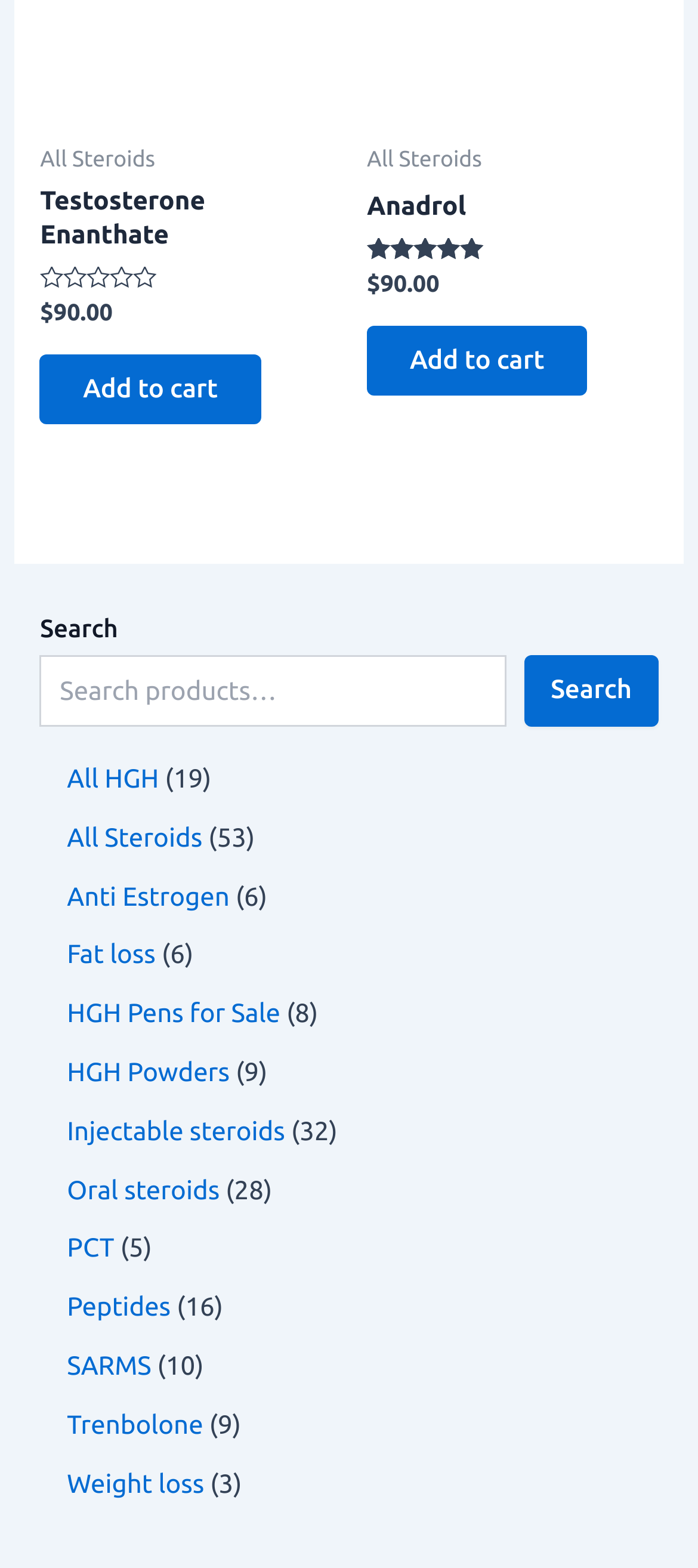What is the purpose of the search box? Please answer the question using a single word or phrase based on the image.

To search for products